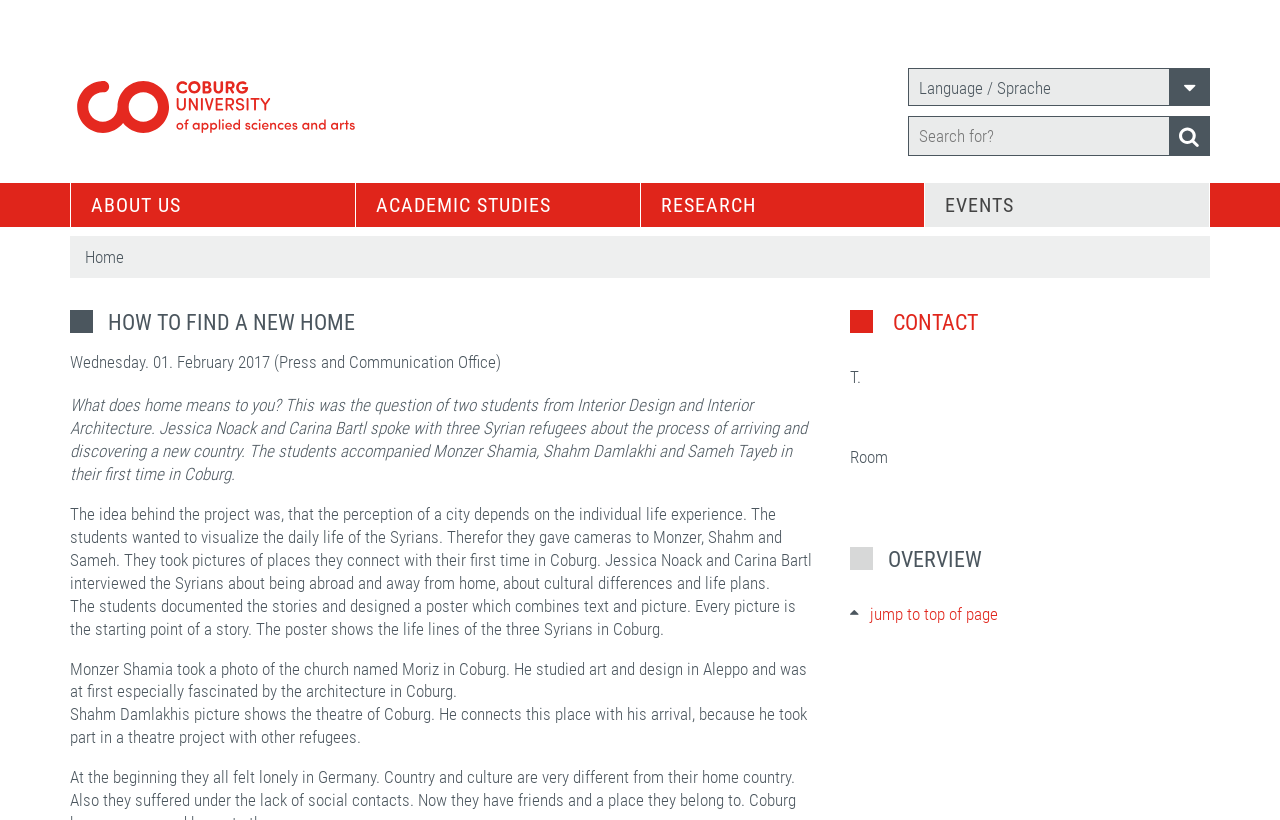Construct a comprehensive description capturing every detail on the webpage.

The webpage appears to be a news article or blog post from Coburg University of Applied Sciences. At the top left, there is a link to the university's homepage, accompanied by a university logo image. Below this, there are four main navigation tabs: "ABOUT US", "ACADEMIC STUDIES", "RESEARCH", and "EVENTS", which are evenly spaced across the top of the page.

On the top right, there is a language selection dropdown and a search bar with a submit button. Below this, there is a main content section with a heading "HOW TO FIND A NEW HOME". This section contains a series of paragraphs describing a project by two students from Interior Design and Interior Architecture, who interviewed three Syrian refugees about their experiences in Coburg. The text is accompanied by no images, but it is divided into several sections with distinct topics.

To the right of the main content section, there are three columns with headings "CONTACT", "OVERVIEW", and another section with no heading. The "CONTACT" section contains a phone number and room information, while the "OVERVIEW" section appears to be empty. At the very bottom of the page, there is a "jump to top of page" link.

Overall, the webpage has a simple and clean layout, with a focus on presenting the article's content in a clear and readable manner.